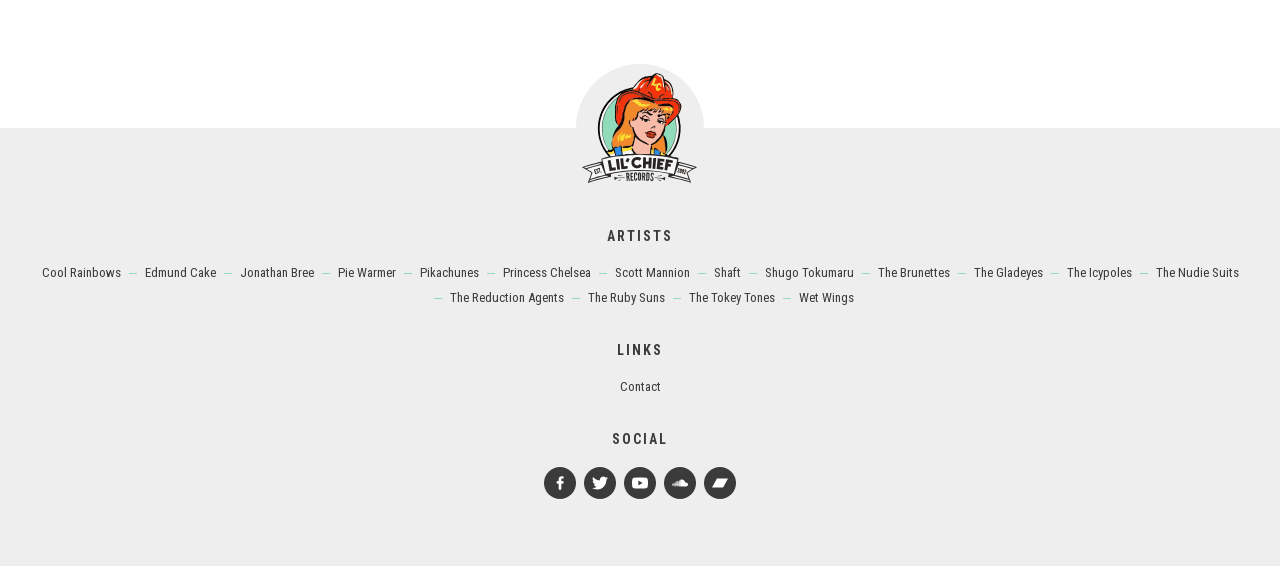Kindly determine the bounding box coordinates of the area that needs to be clicked to fulfill this instruction: "Contact us".

[0.484, 0.67, 0.516, 0.698]